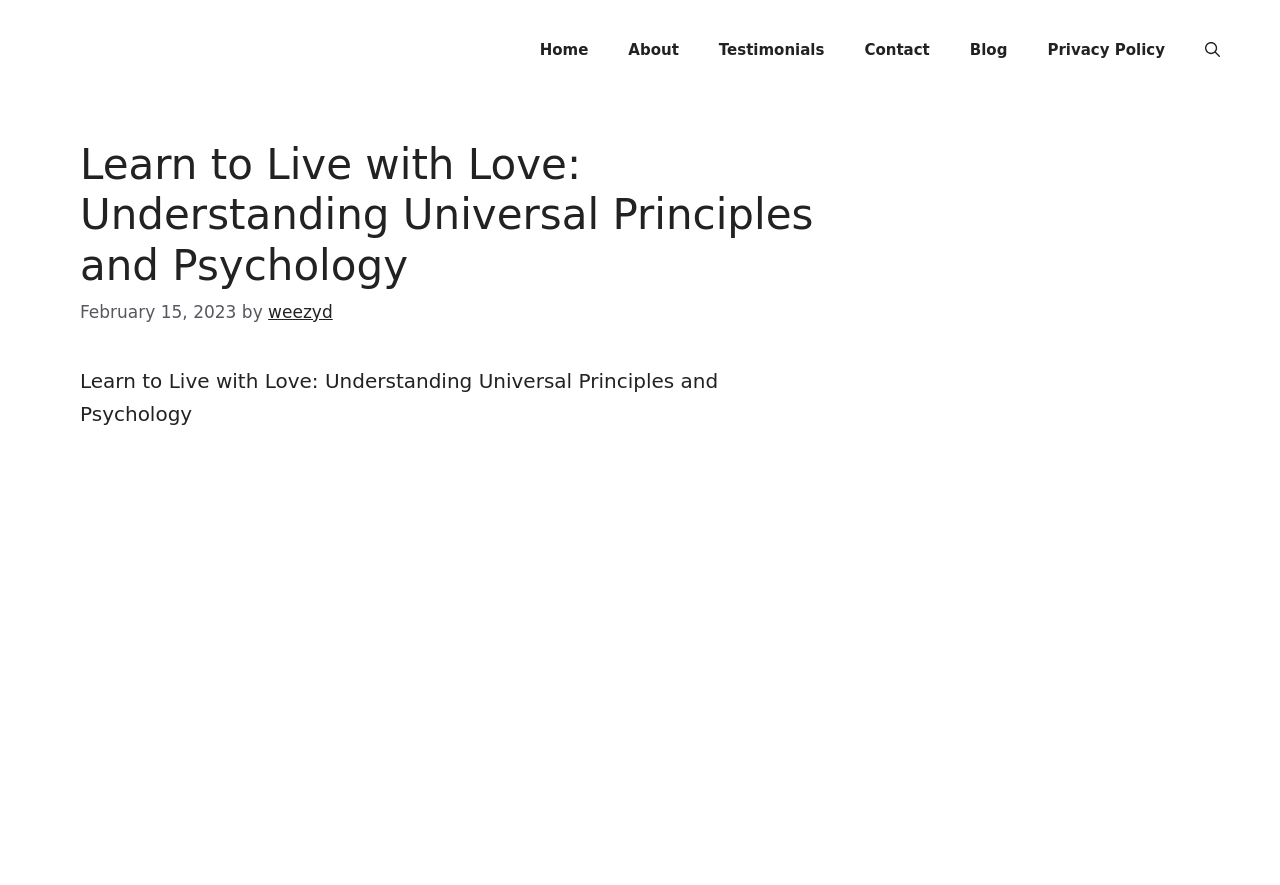Using details from the image, please answer the following question comprehensively:
How many navigation links are there?

I counted the number of links in the navigation section, which are 'Home', 'About', 'Testimonials', 'Contact', 'Blog', 'Privacy Policy', and 'Open Search Bar'.